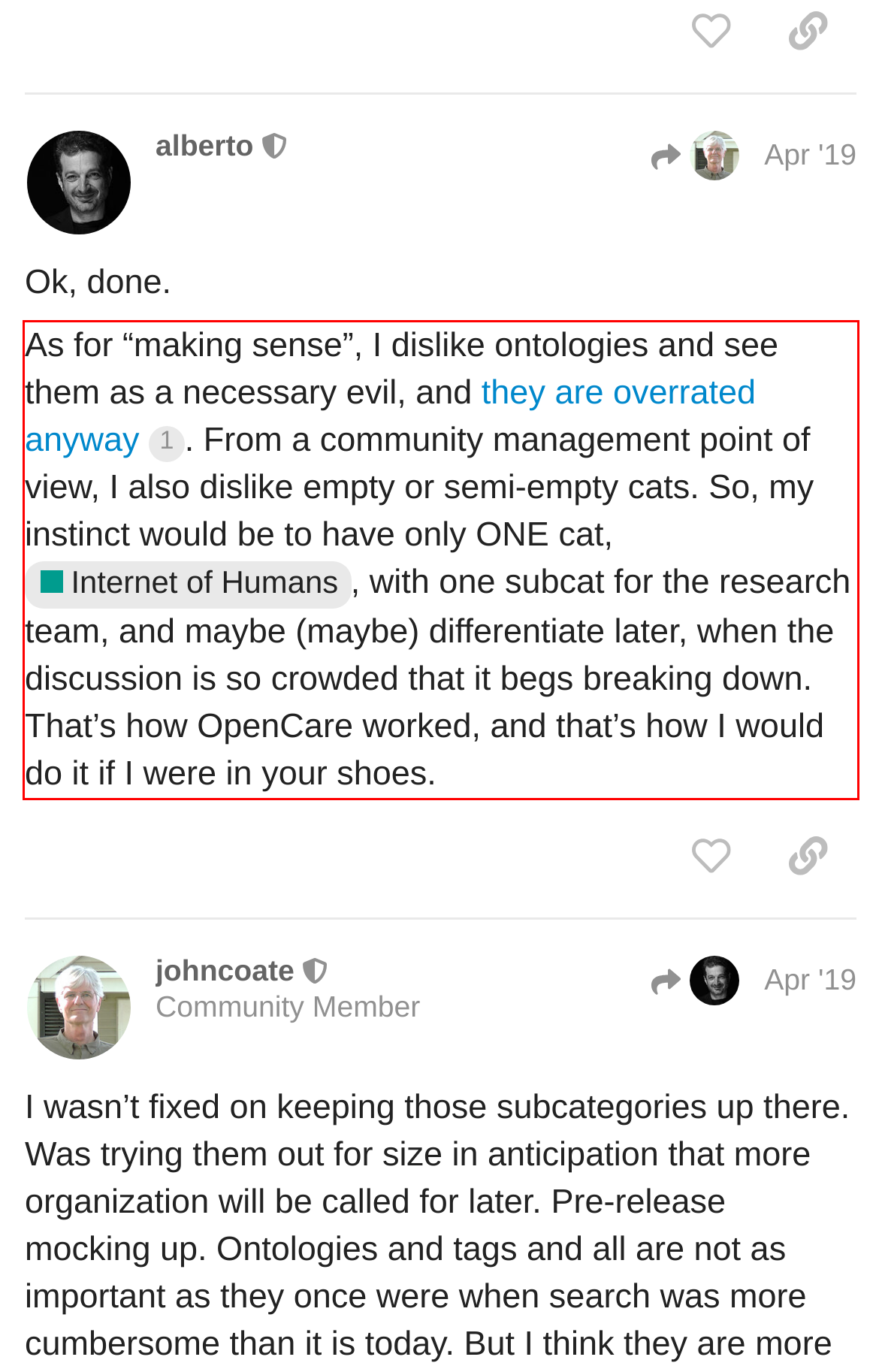Extract and provide the text found inside the red rectangle in the screenshot of the webpage.

As for “making sense”, I dislike ontologies and see them as a necessary evil, and they are overrated anyway 1. From a community management point of view, I also dislike empty or semi-empty cats. So, my instinct would be to have only ONE cat, Internet of Humans, with one subcat for the research team, and maybe (maybe) differentiate later, when the discussion is so crowded that it begs breaking down. That’s how OpenCare worked, and that’s how I would do it if I were in your shoes.